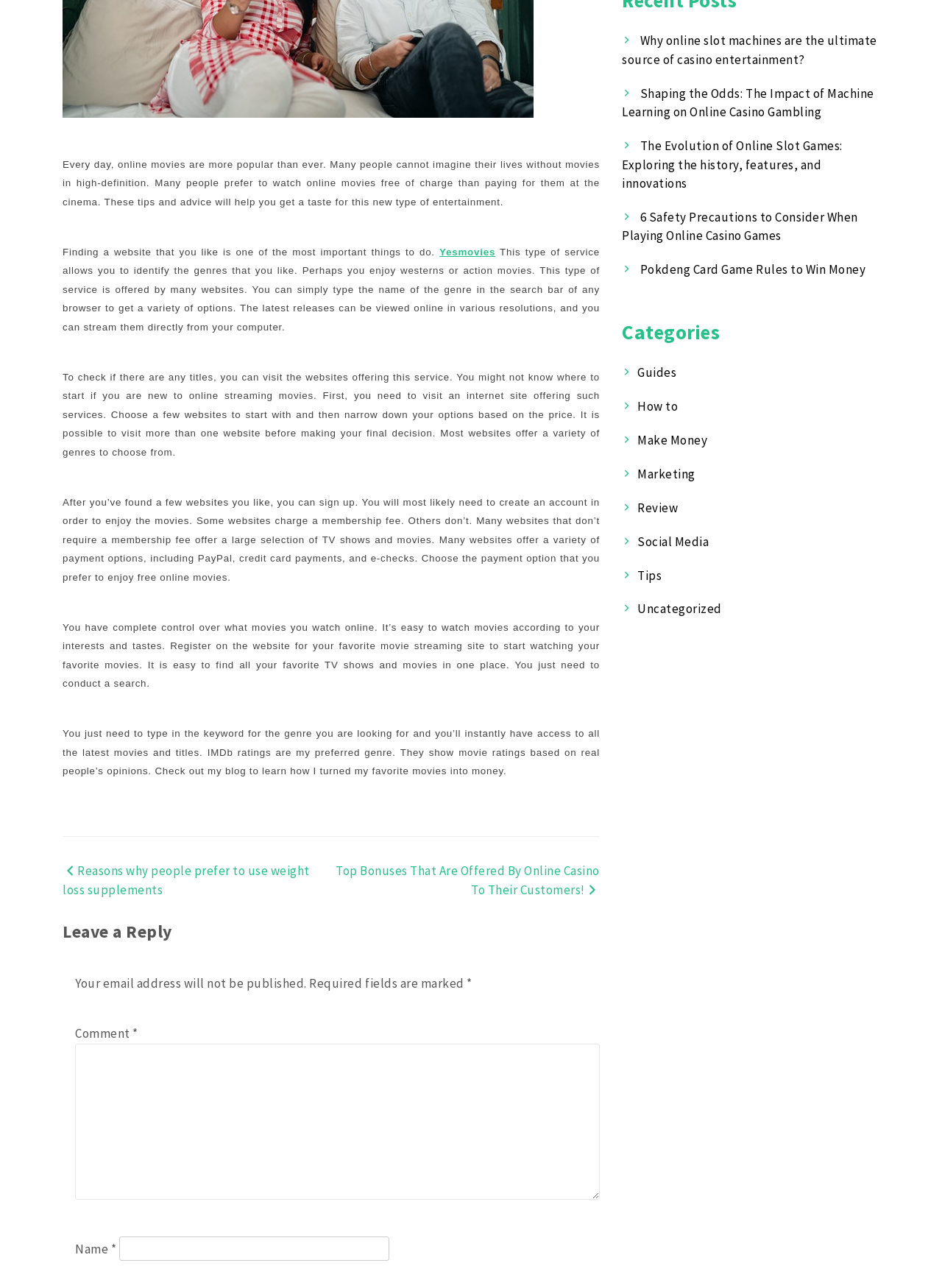Bounding box coordinates are to be given in the format (top-left x, top-left y, bottom-right x, bottom-right y). All values must be floating point numbers between 0 and 1. Provide the bounding box coordinate for the UI element described as: Make Money

[0.677, 0.335, 0.751, 0.348]